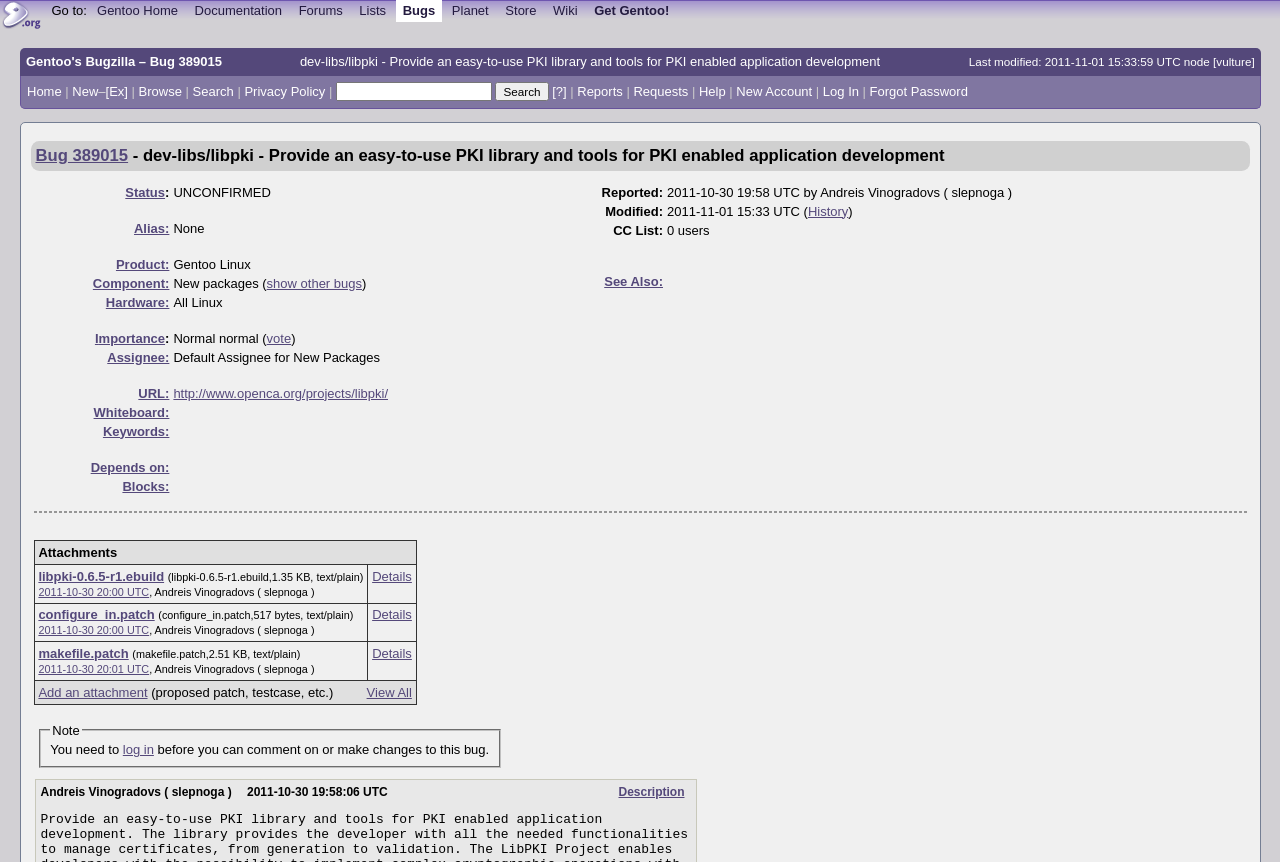What is the product associated with the bug?
Please provide an in-depth and detailed response to the question.

The product associated with the bug can be found in the table on the webpage. The table has a row with the header 'Product:' and the corresponding cell contains the text 'Gentoo Linux'.